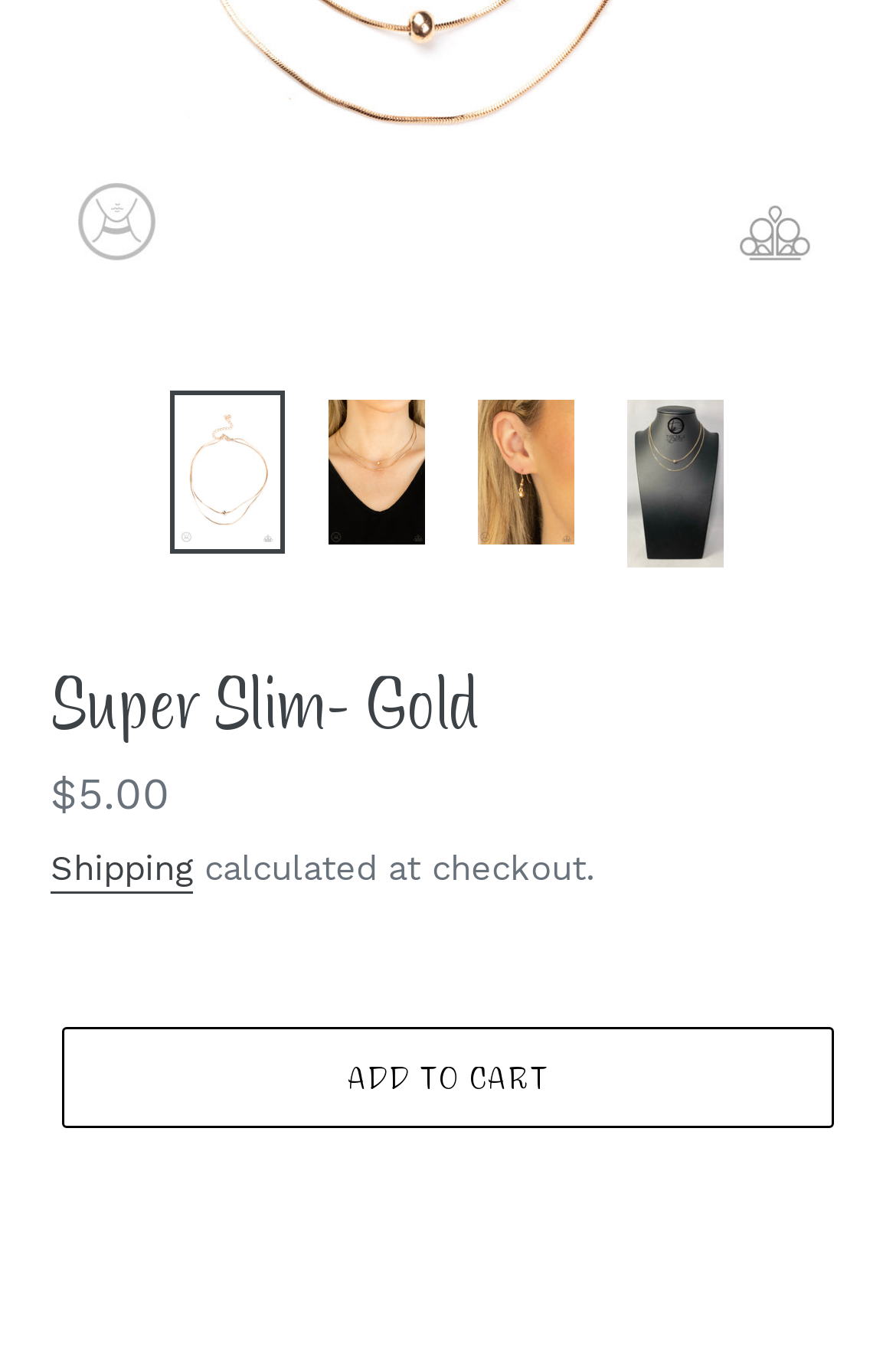From the element description: "Shipping", extract the bounding box coordinates of the UI element. The coordinates should be expressed as four float numbers between 0 and 1, in the order [left, top, right, bottom].

[0.056, 0.62, 0.215, 0.653]